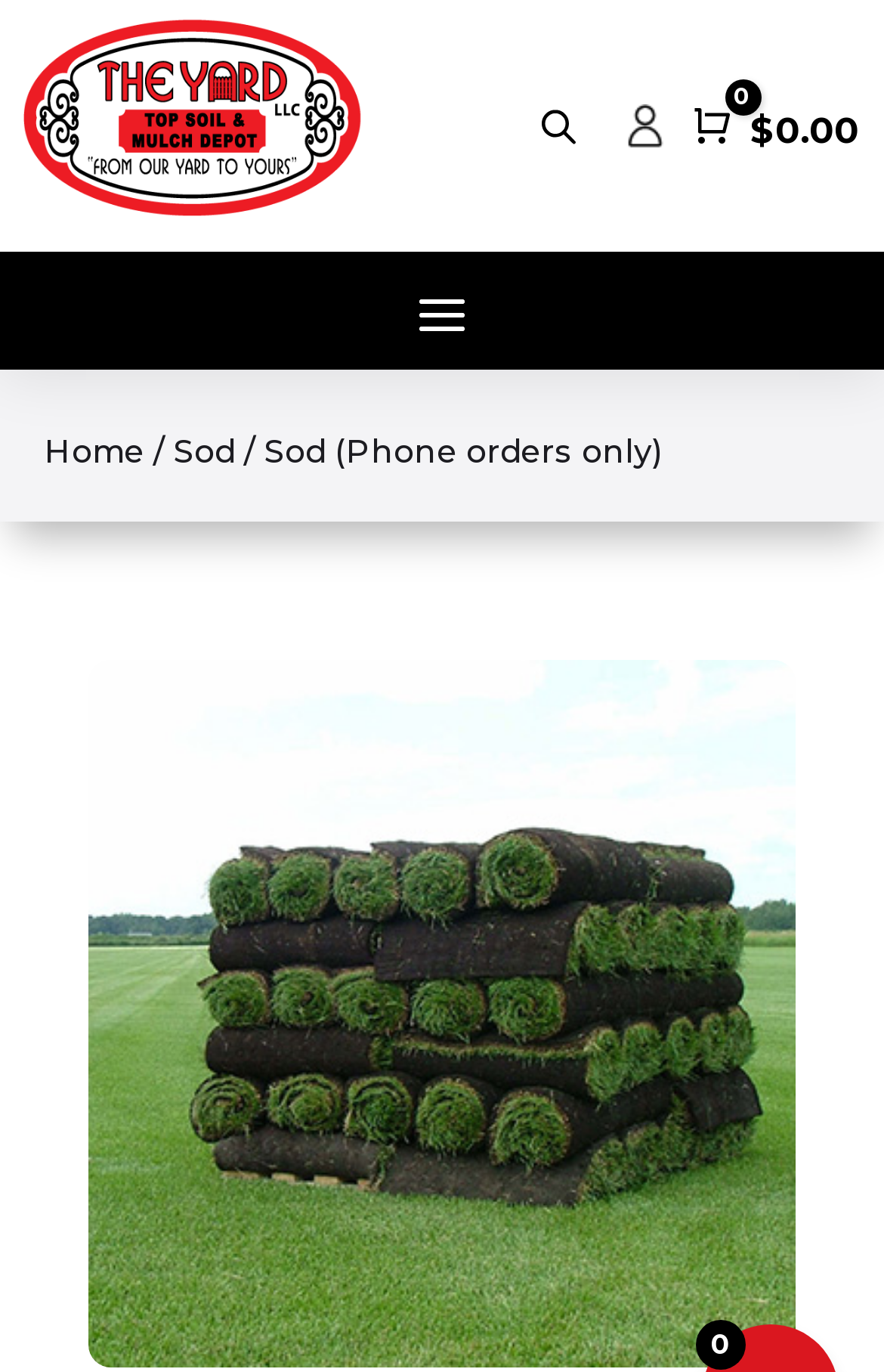Utilize the information from the image to answer the question in detail:
How many items are in the cart?

I checked the cart section on the top right corner of the webpage and saw the number of items is 0, which is indicated by the StaticText element with ID 399.